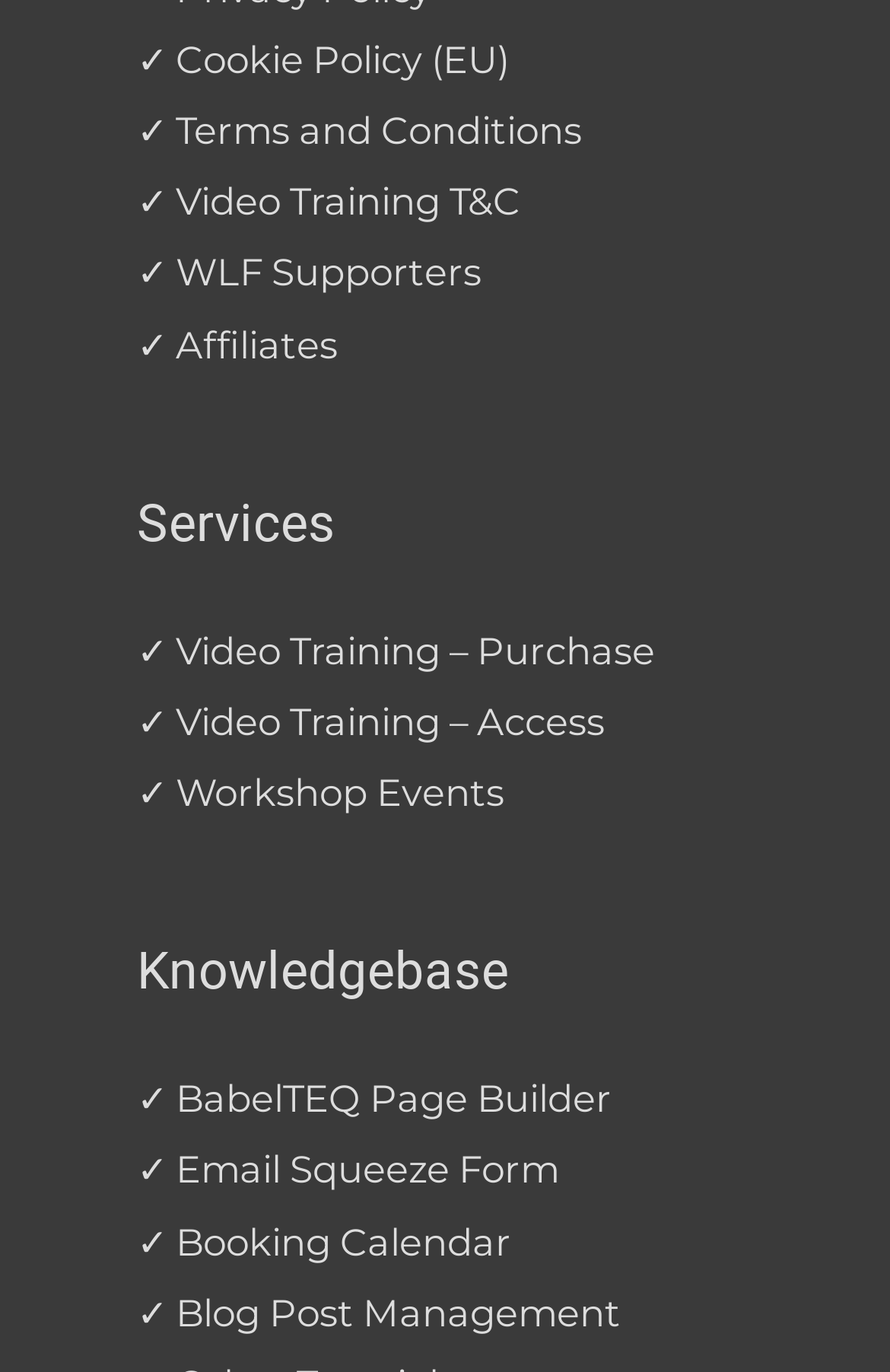Determine the bounding box coordinates of the element that should be clicked to execute the following command: "Explore knowledgebase".

[0.154, 0.681, 0.949, 0.738]